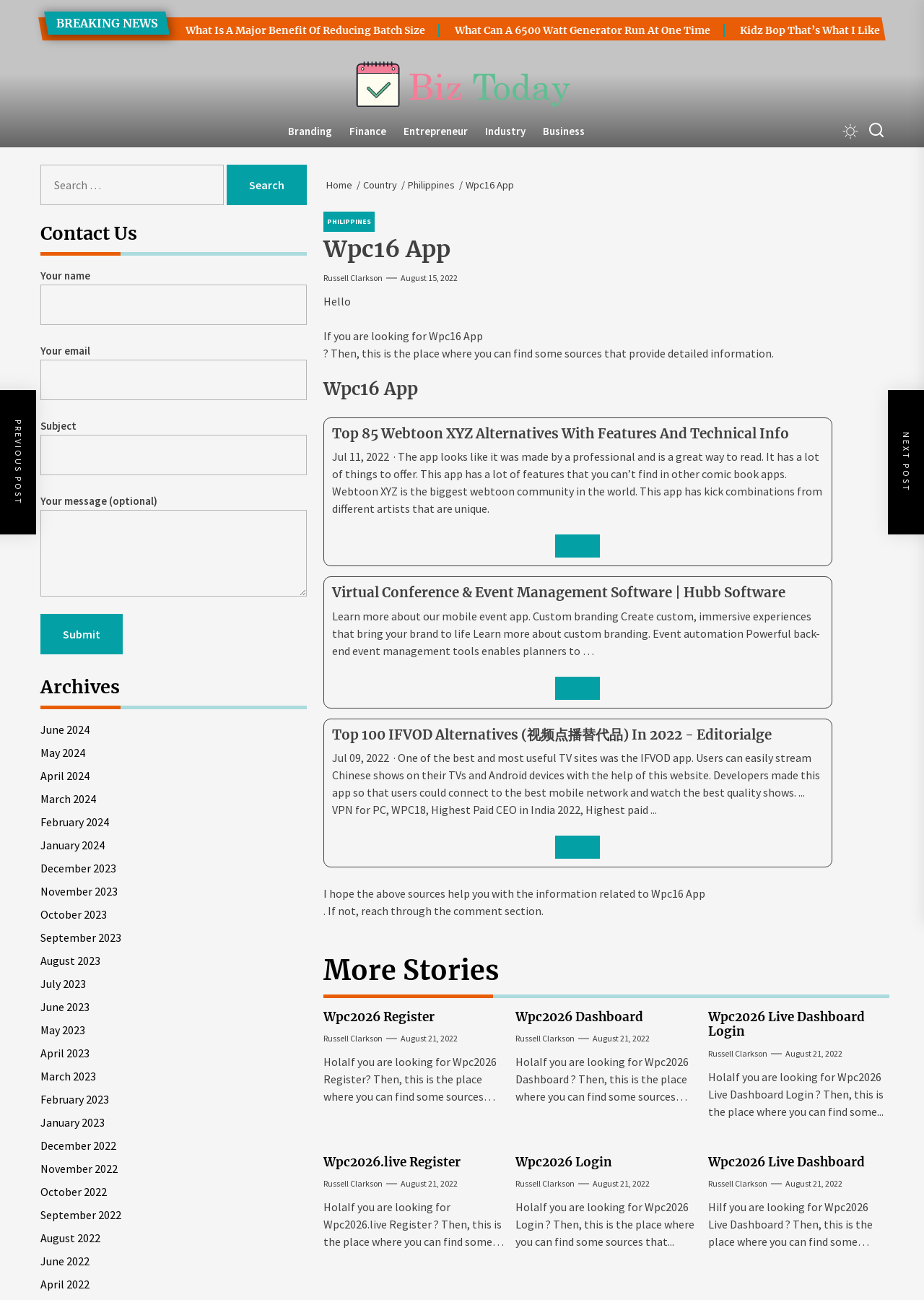Please determine the bounding box coordinates of the element to click on in order to accomplish the following task: "Read 'Wpc16 App'". Ensure the coordinates are four float numbers ranging from 0 to 1, i.e., [left, top, right, bottom].

[0.35, 0.181, 0.962, 0.203]